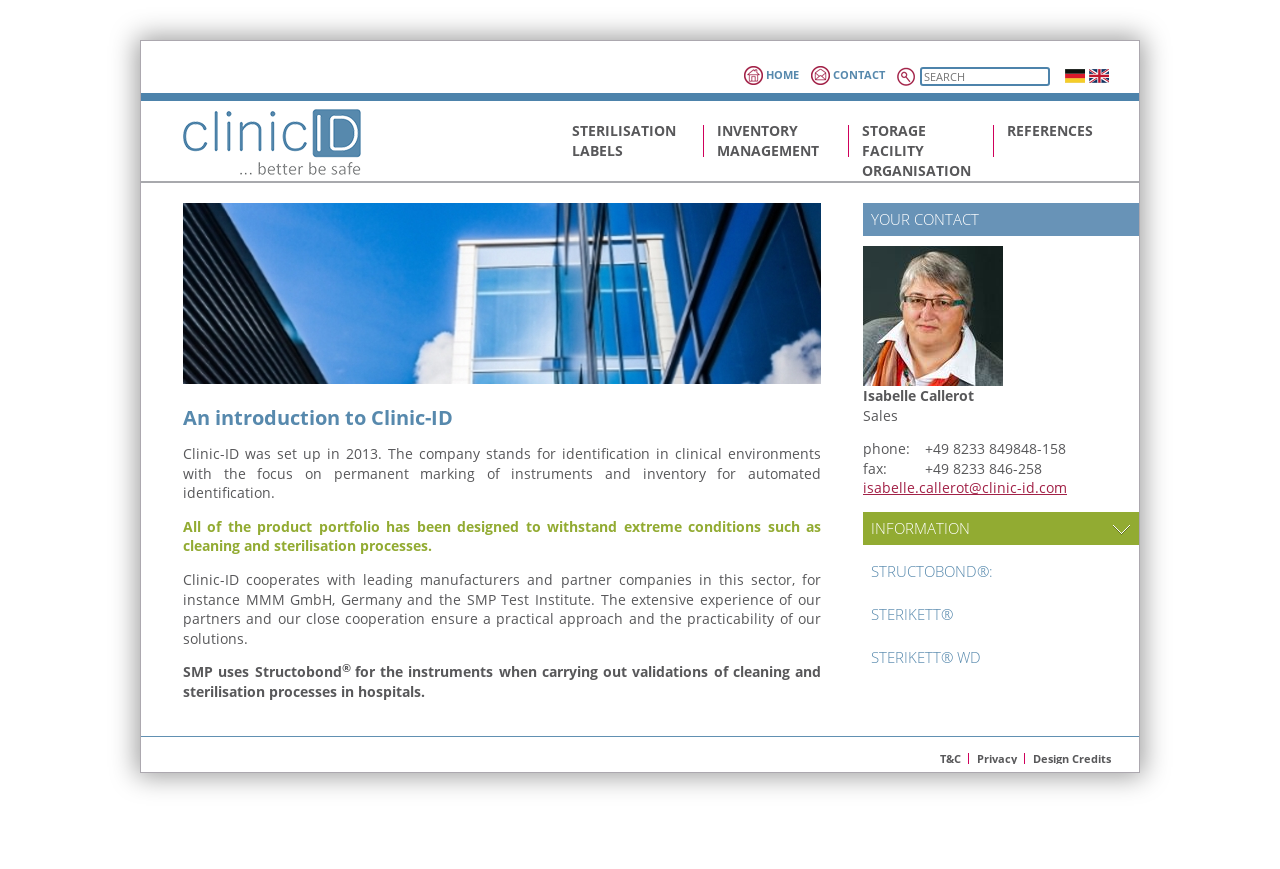Find the bounding box of the web element that fits this description: "STORAGE FACILITY ORGANISATION".

[0.663, 0.116, 0.777, 0.208]